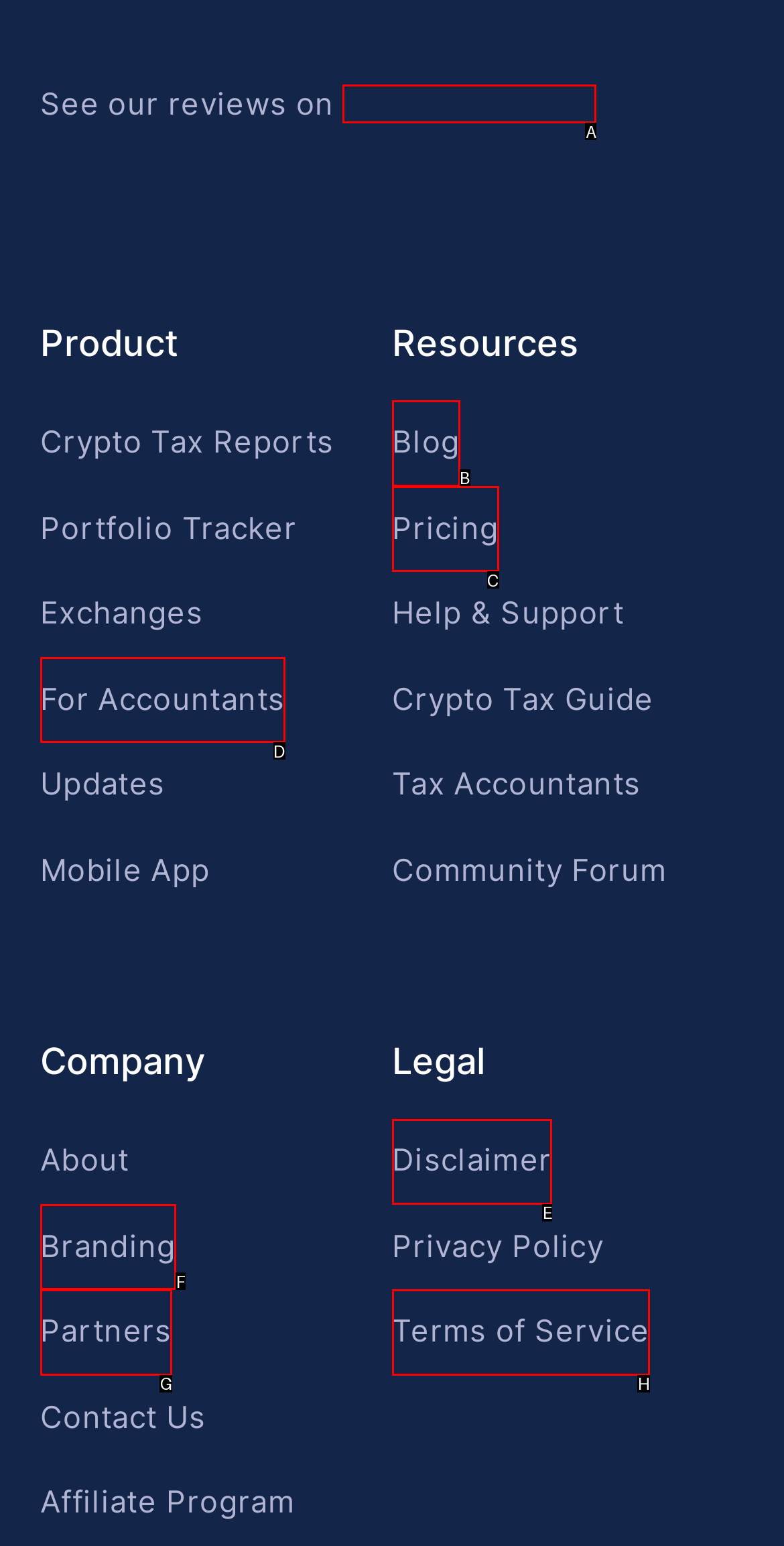Tell me which one HTML element you should click to complete the following task: Check the disclaimer
Answer with the option's letter from the given choices directly.

E